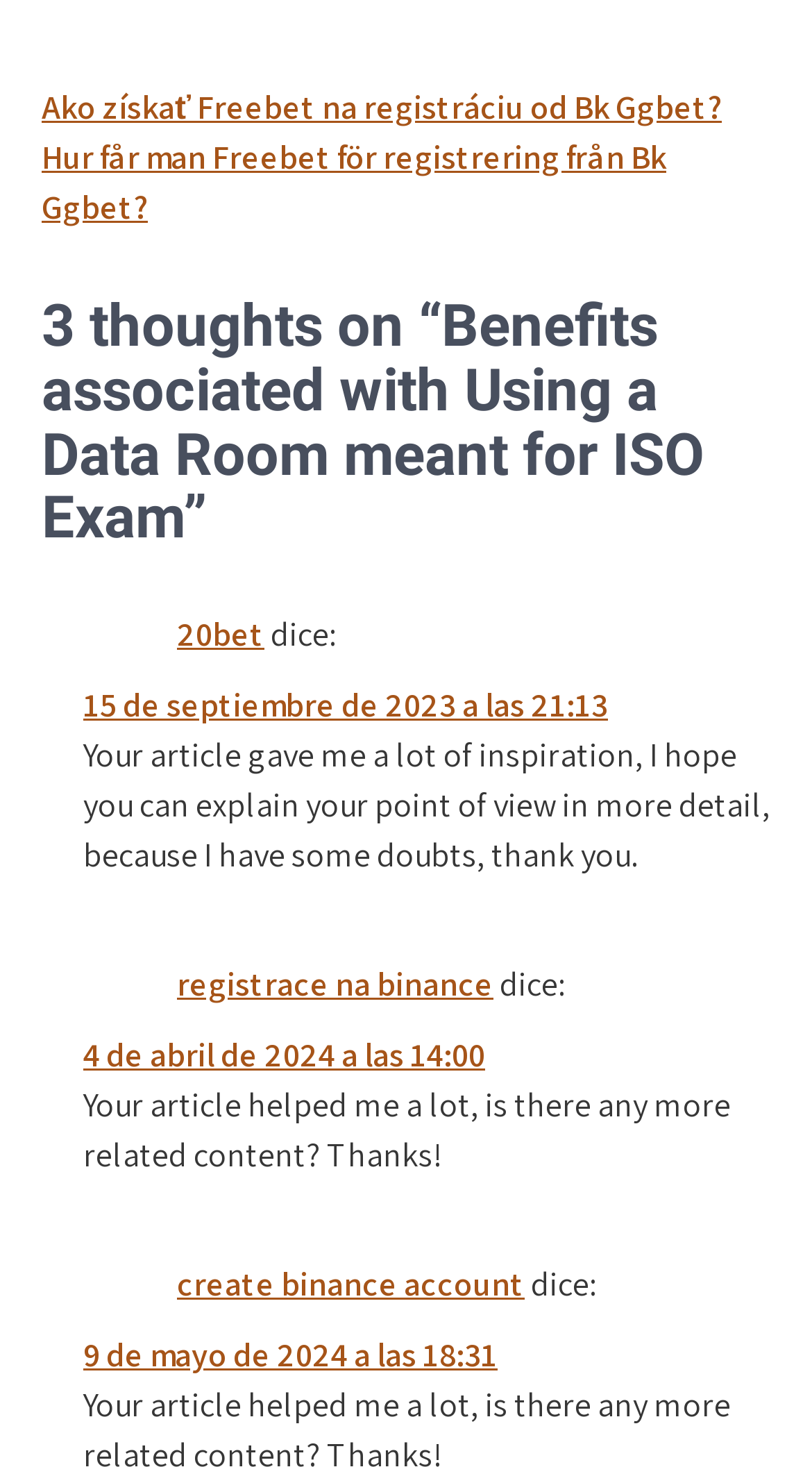What is the purpose of the footer section?
Please analyze the image and answer the question with as much detail as possible.

The footer section contains links, timestamps, and static text. By analyzing the content of the footer section, I infer that its purpose is to provide additional information, such as the date and time of the article, and possibly related links.